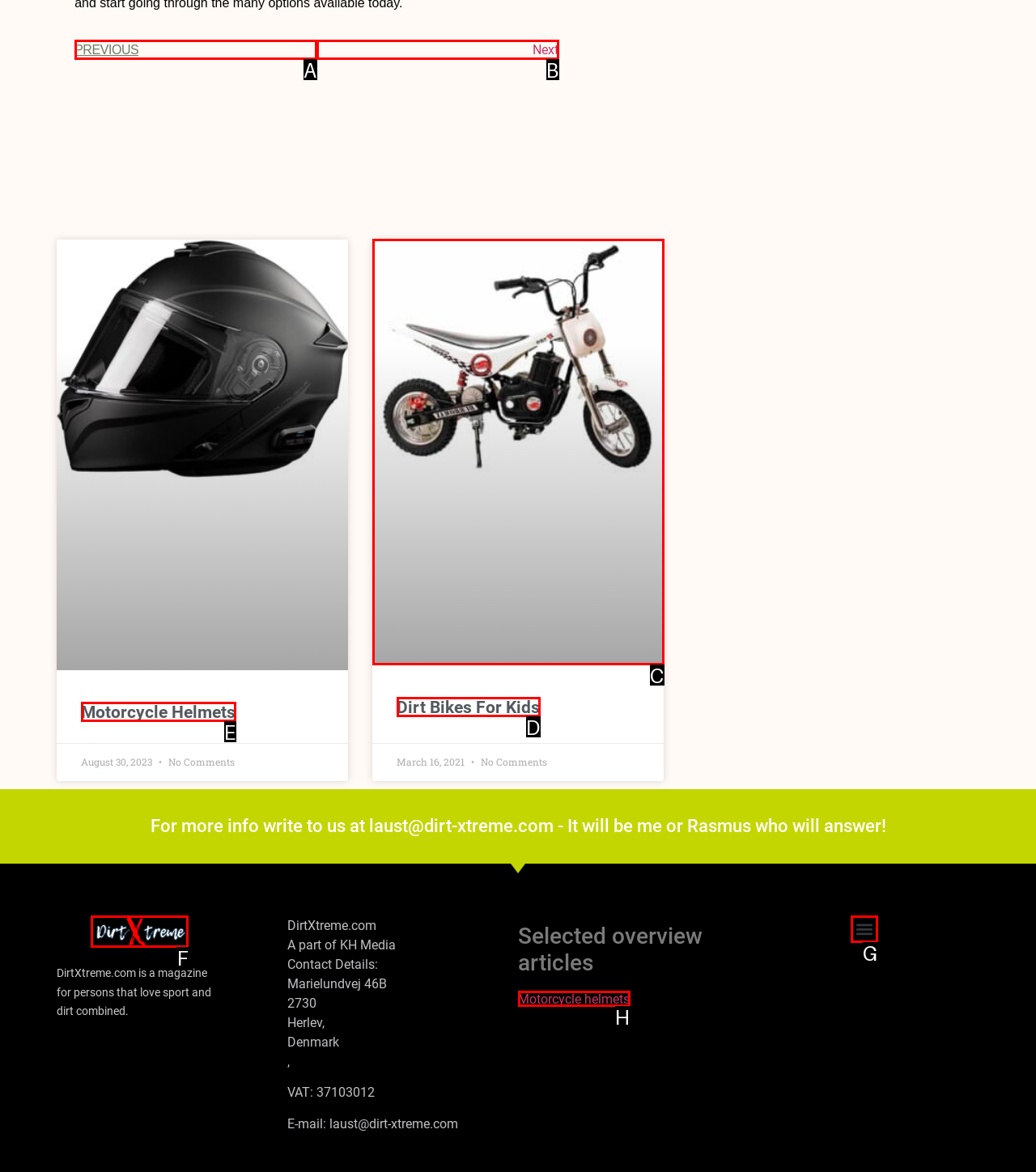Given the description: Motorcycle helmets, pick the option that matches best and answer with the corresponding letter directly.

H